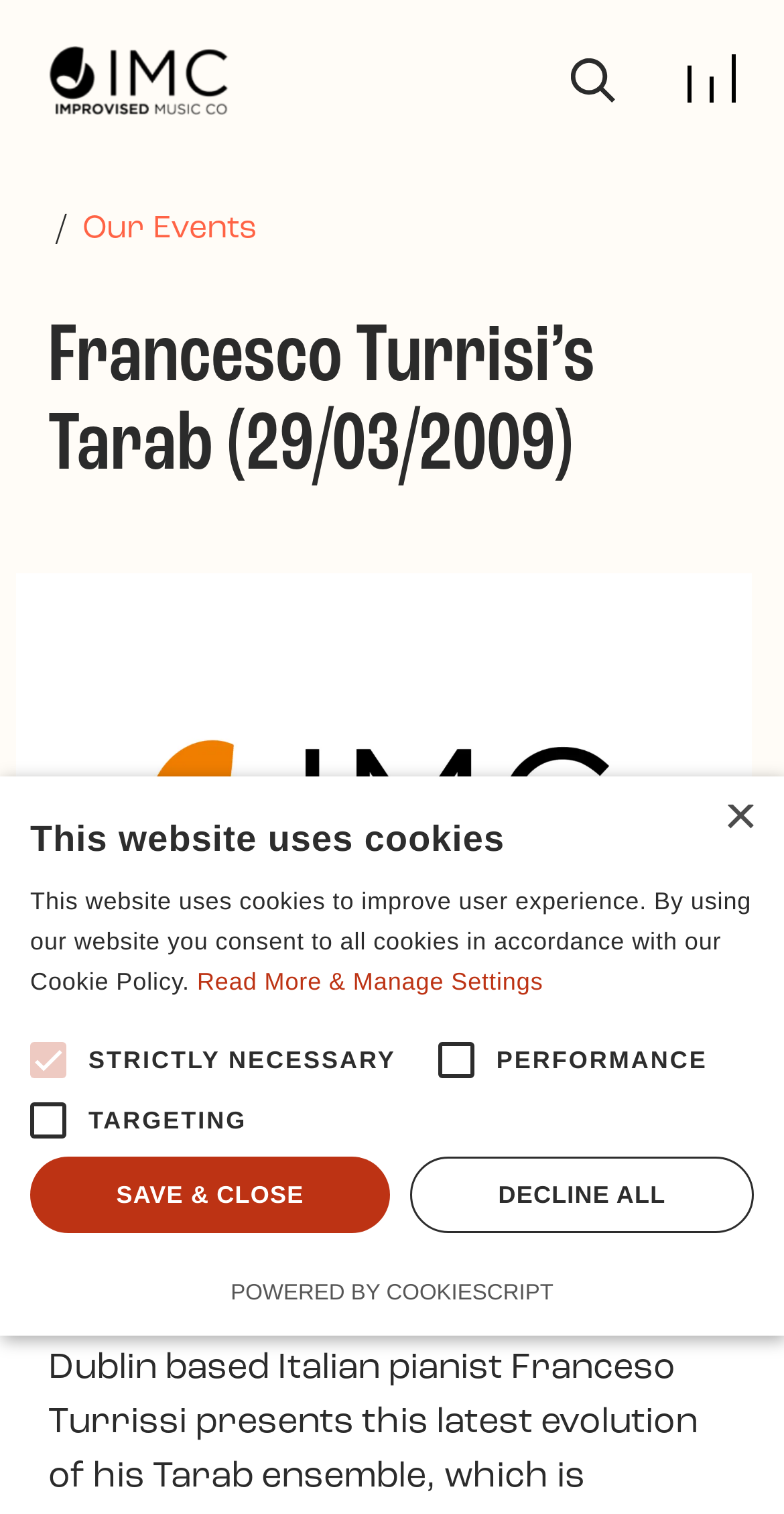Pinpoint the bounding box coordinates of the element you need to click to execute the following instruction: "Go to 'Our Events' page". The bounding box should be represented by four float numbers between 0 and 1, in the format [left, top, right, bottom].

[0.105, 0.141, 0.328, 0.162]